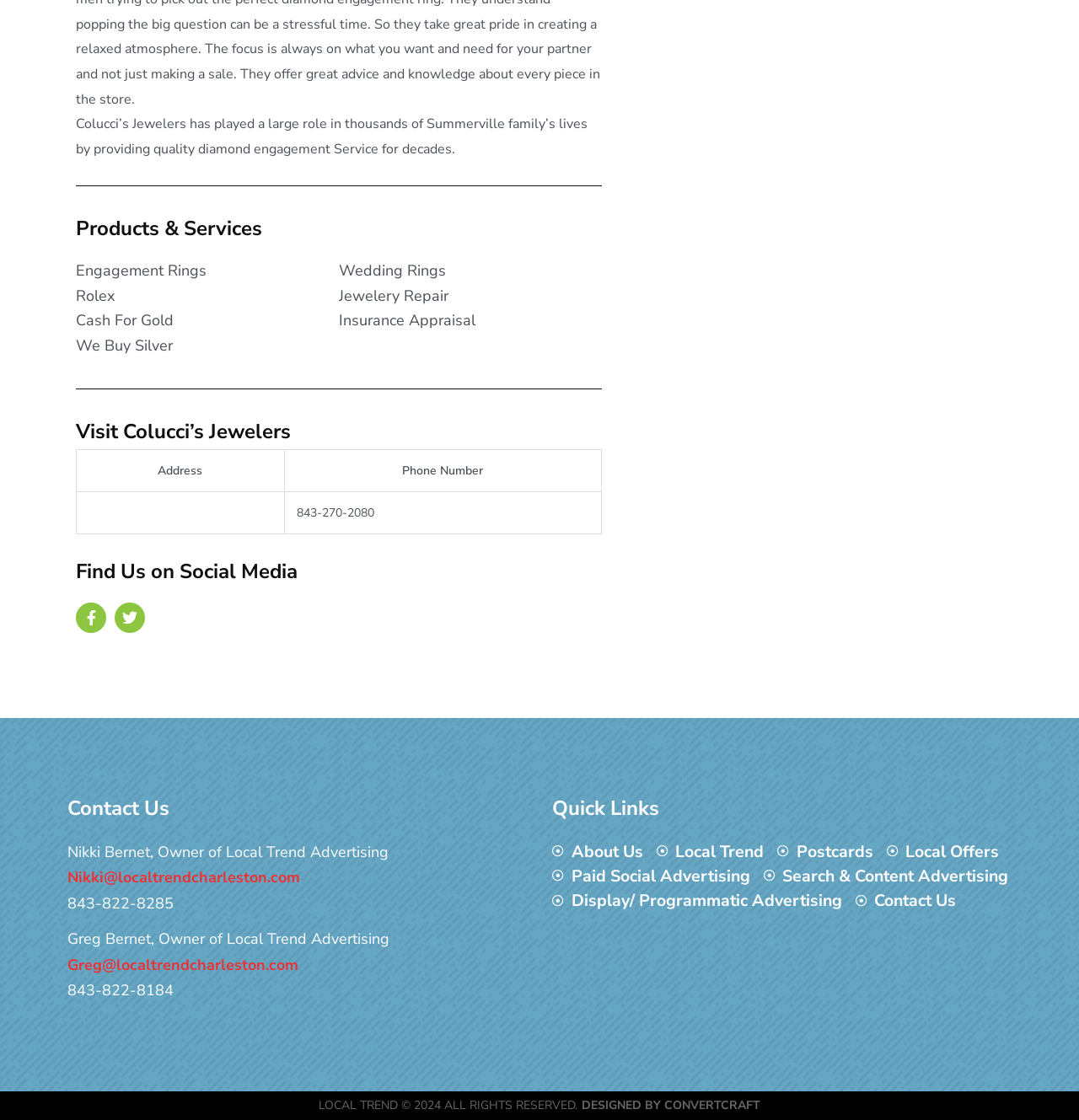Pinpoint the bounding box coordinates for the area that should be clicked to perform the following instruction: "Click on the 'HOME' link".

None